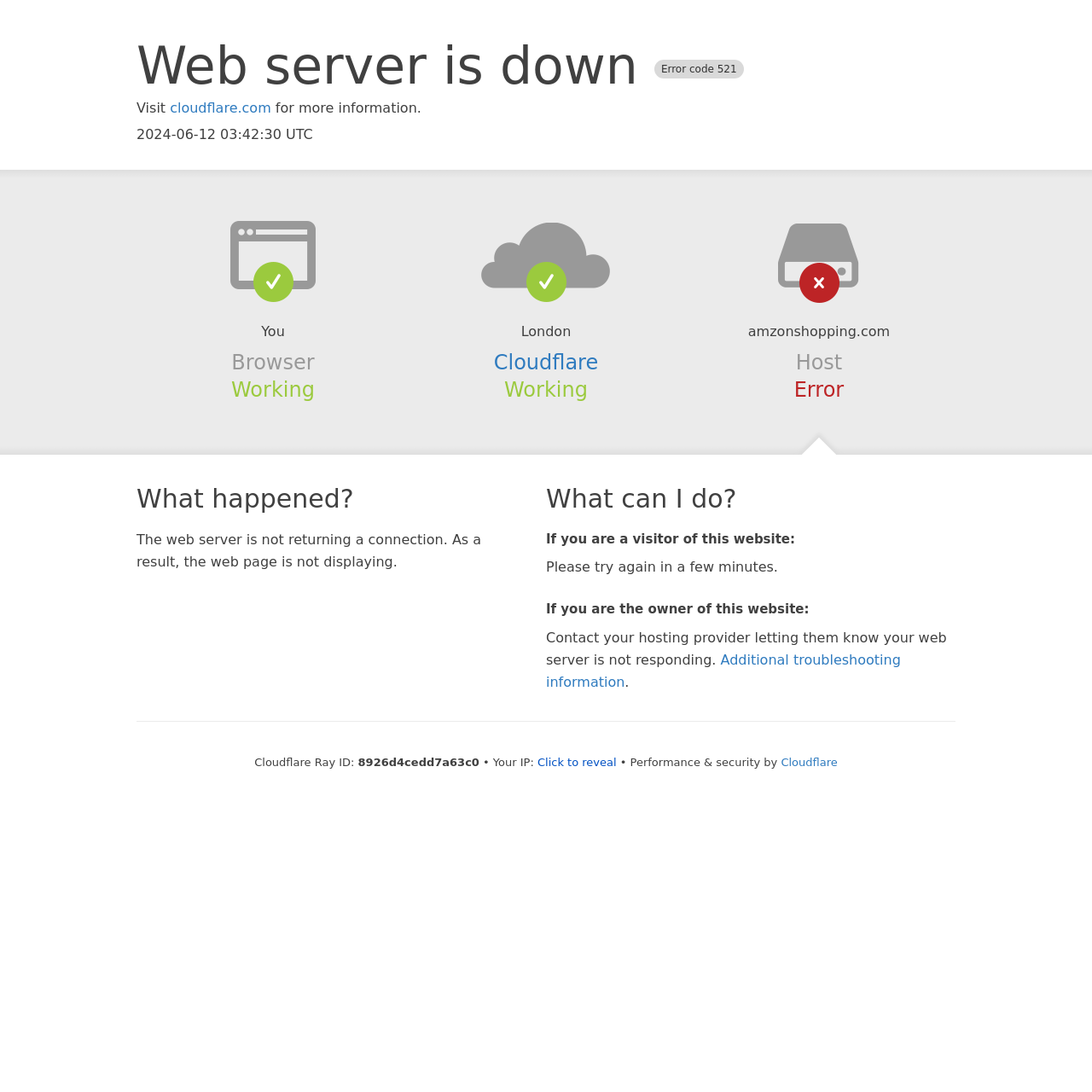Give a short answer using one word or phrase for the question:
What is the name of the hosting provider?

Cloudflare